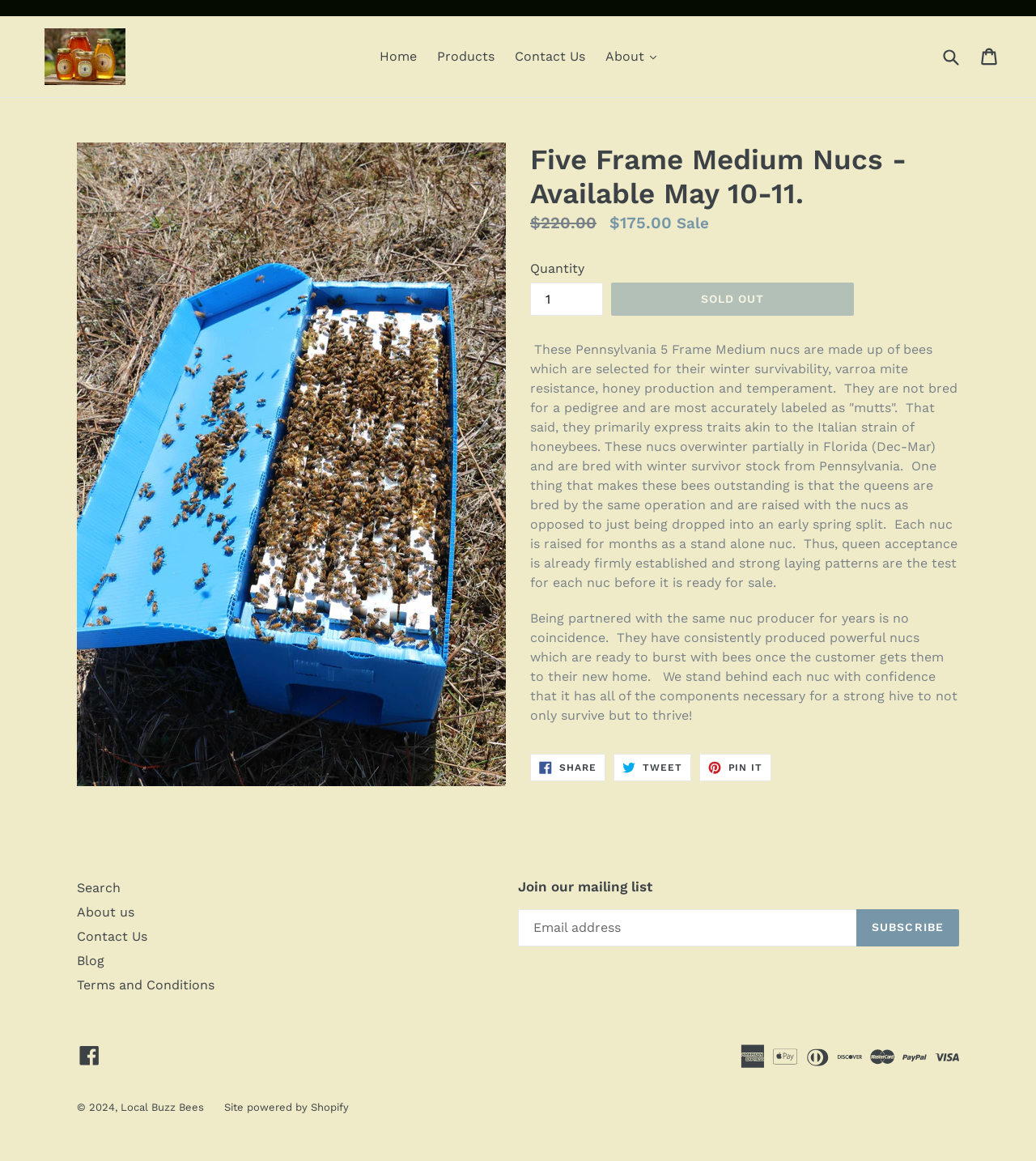Point out the bounding box coordinates of the section to click in order to follow this instruction: "Search for products".

[0.906, 0.034, 0.93, 0.063]